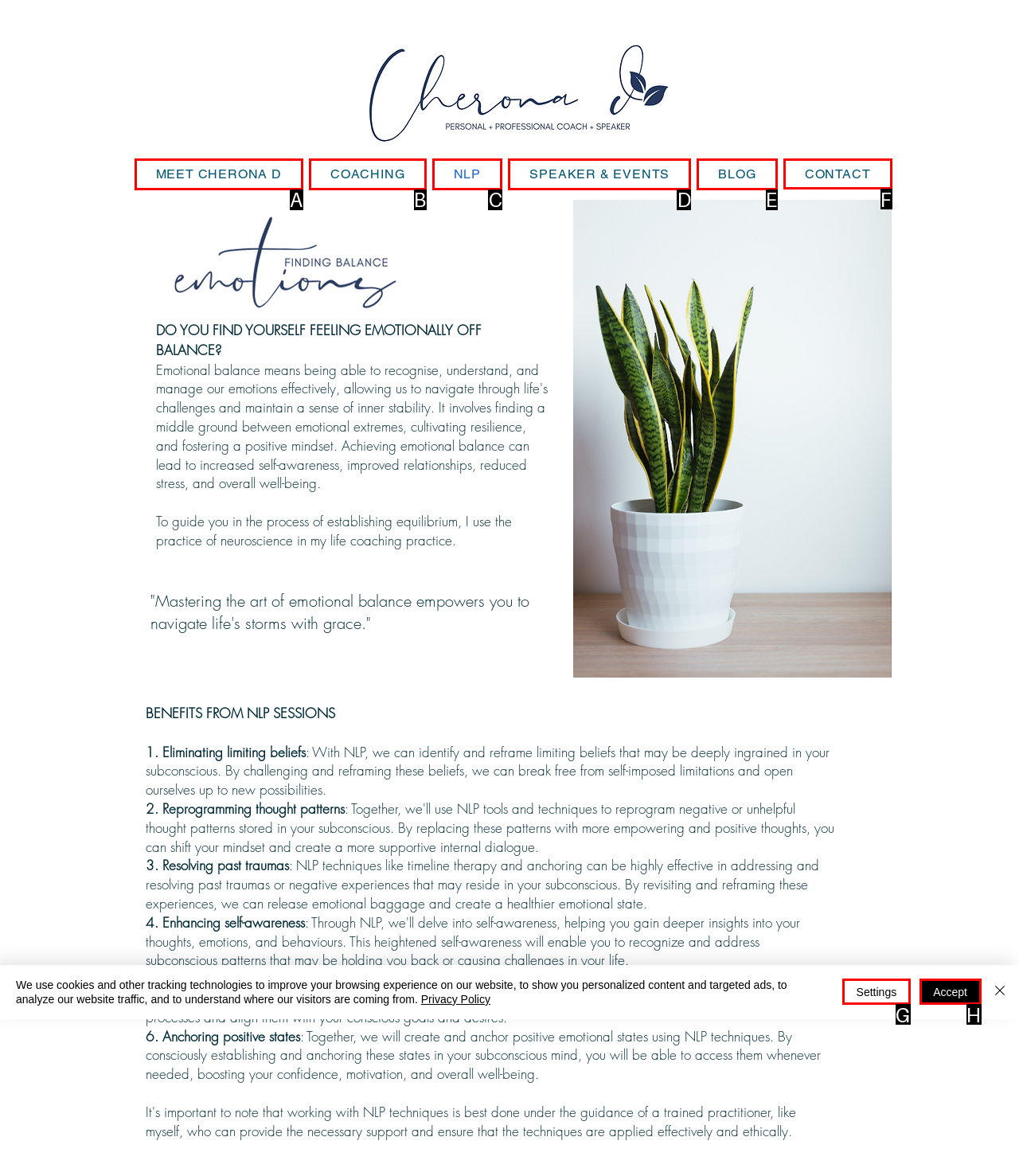Based on the choices marked in the screenshot, which letter represents the correct UI element to perform the task: Click the 'CONTACT' link?

F